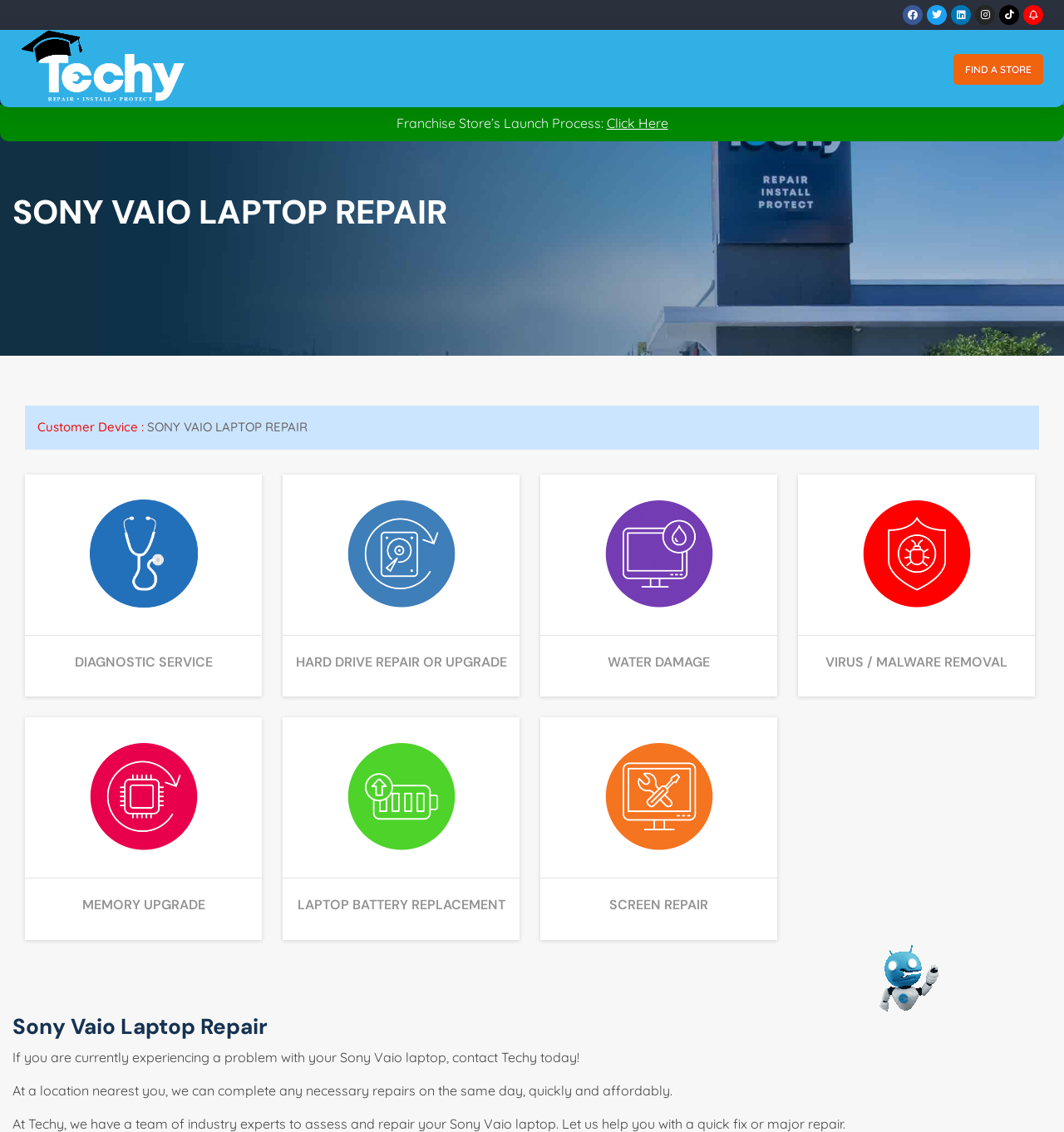What is the first repair service listed on the webpage?
Look at the image and respond with a one-word or short phrase answer.

Diagnostic Service